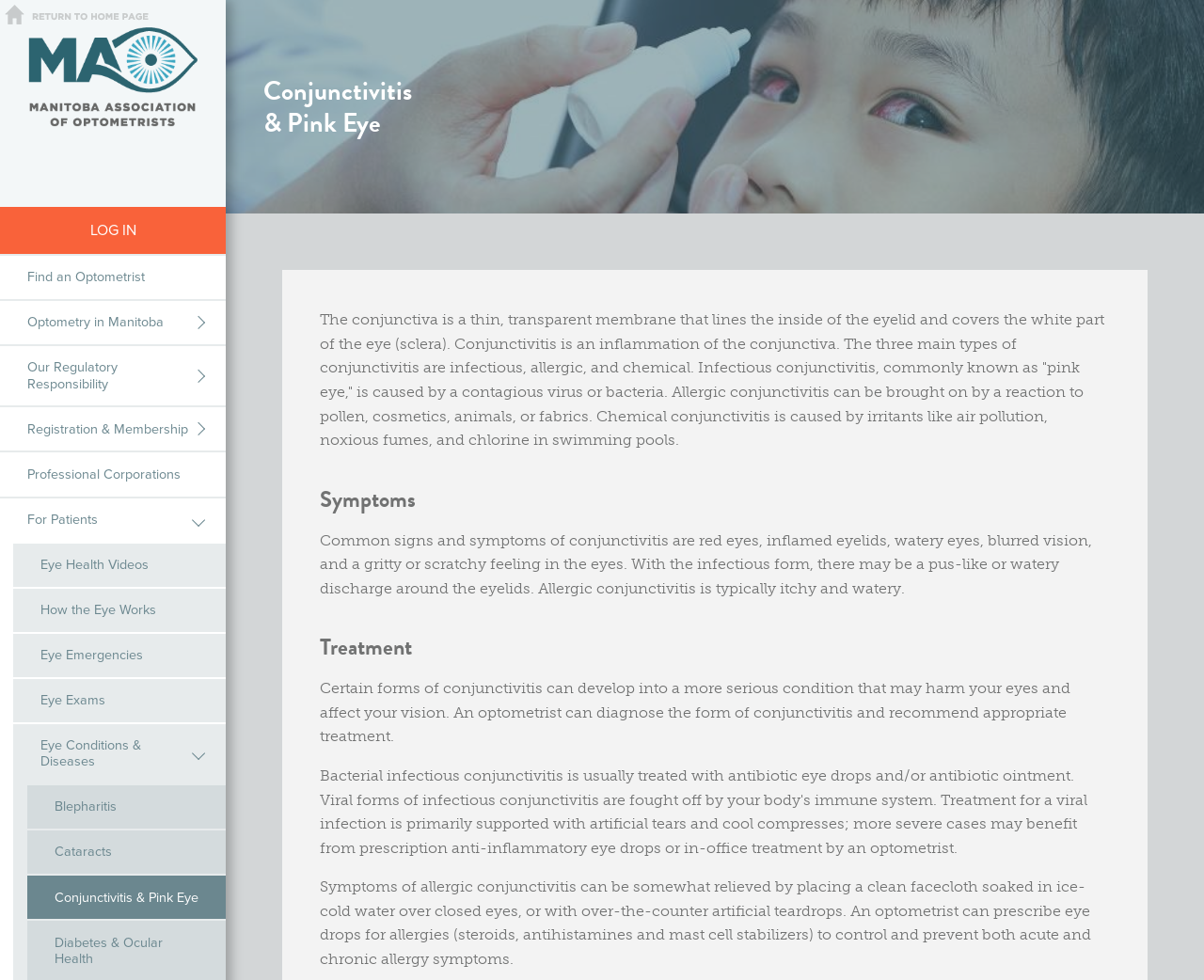What can relieve symptoms of allergic conjunctivitis?
Please look at the screenshot and answer in one word or a short phrase.

Cold compress and artificial teardrops